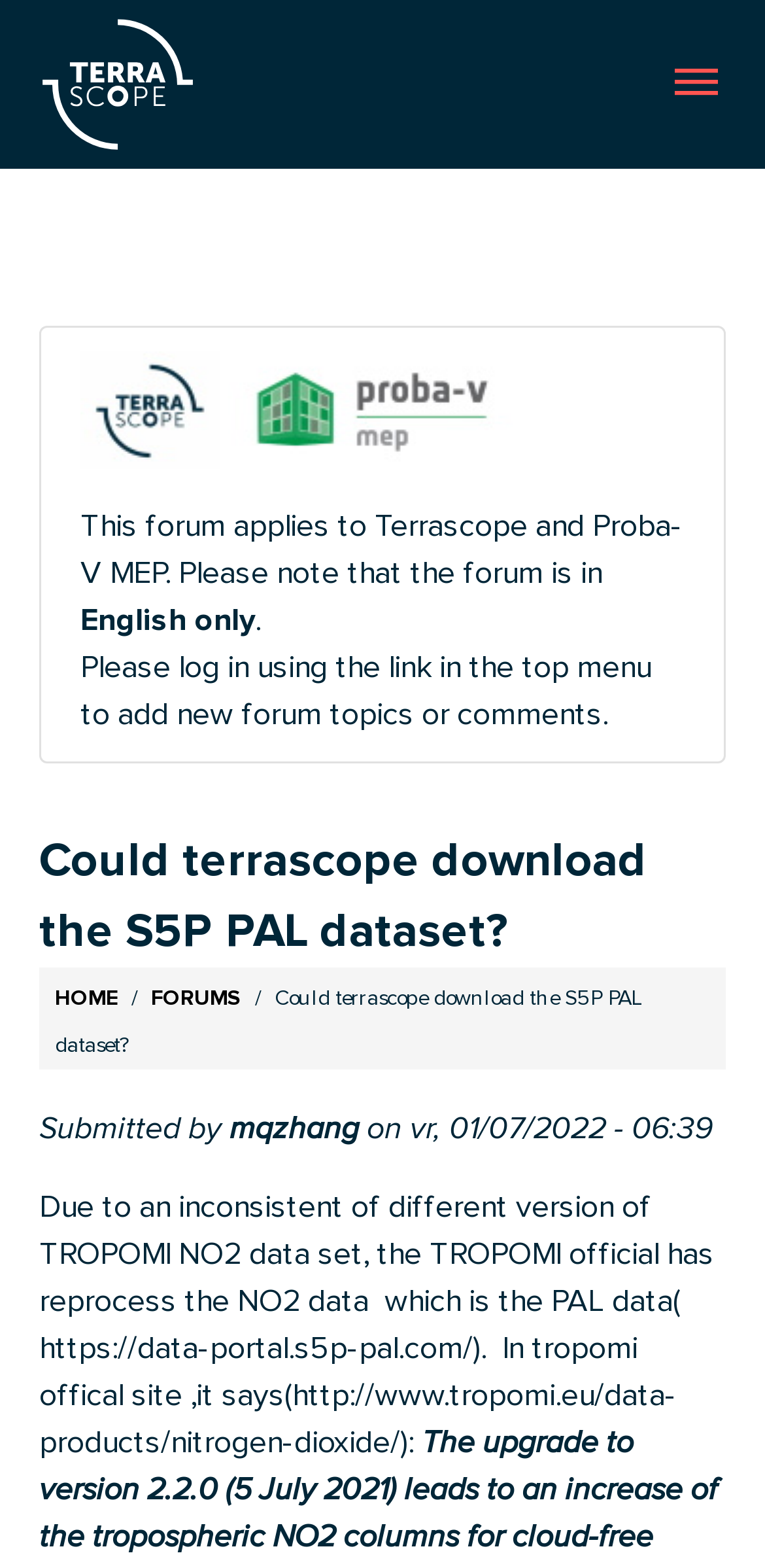Please provide a brief answer to the question using only one word or phrase: 
What is the purpose of the link in the top menu?

To add new forum topics or comments